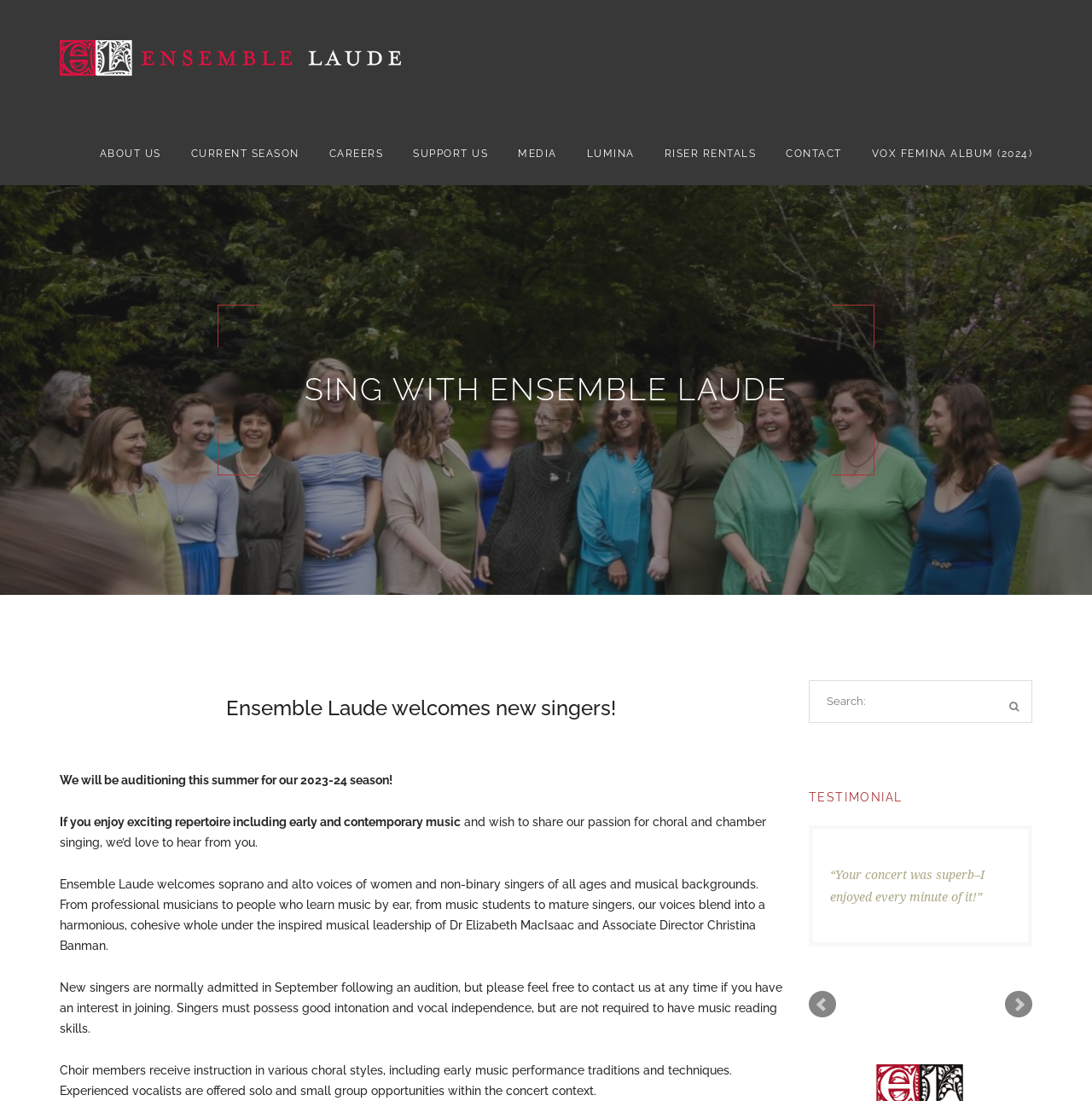What is the primary heading on this webpage?

SING WITH ENSEMBLE LAUDE